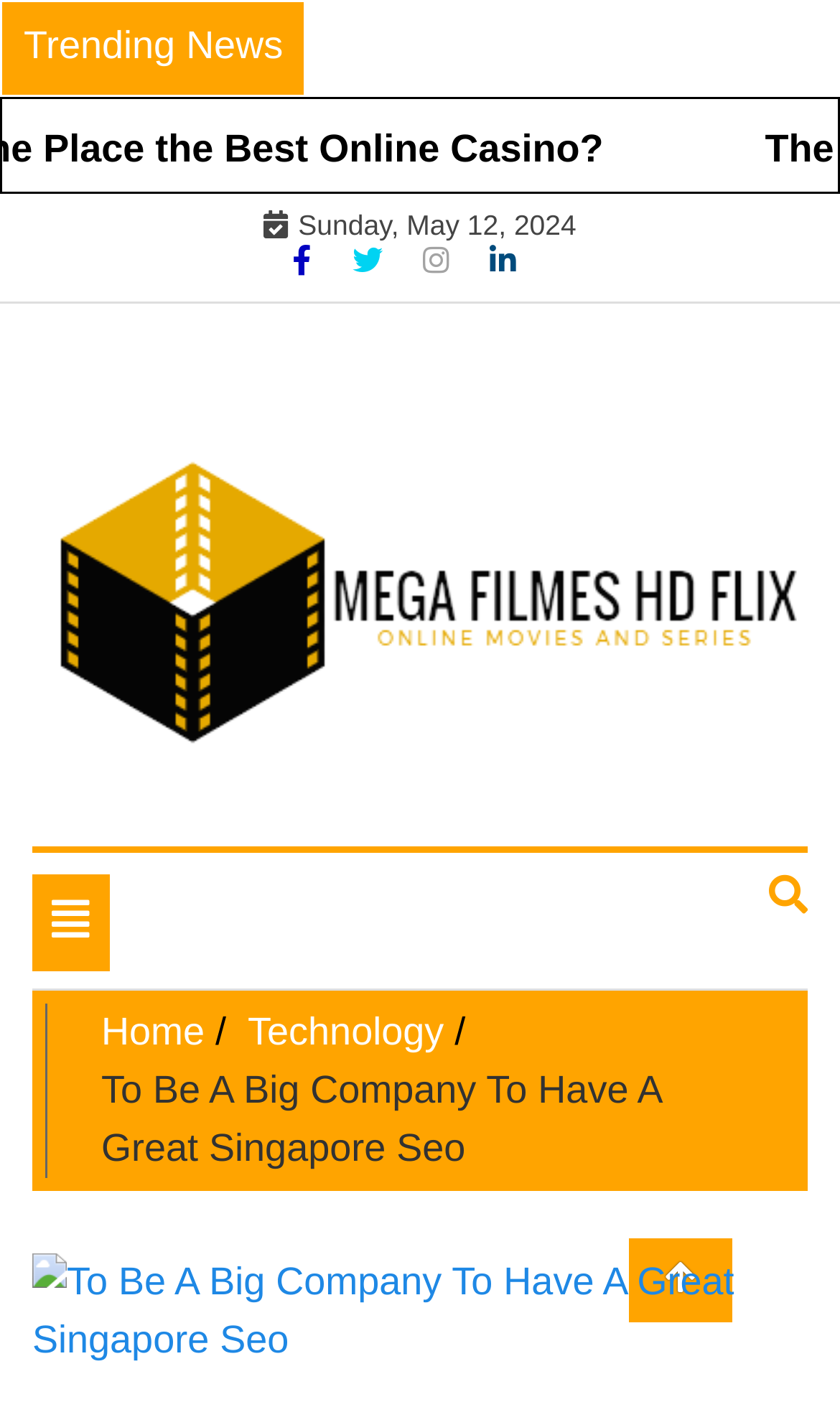Find the bounding box coordinates of the element to click in order to complete the given instruction: "Click on the trending news link."

[0.028, 0.017, 0.337, 0.048]